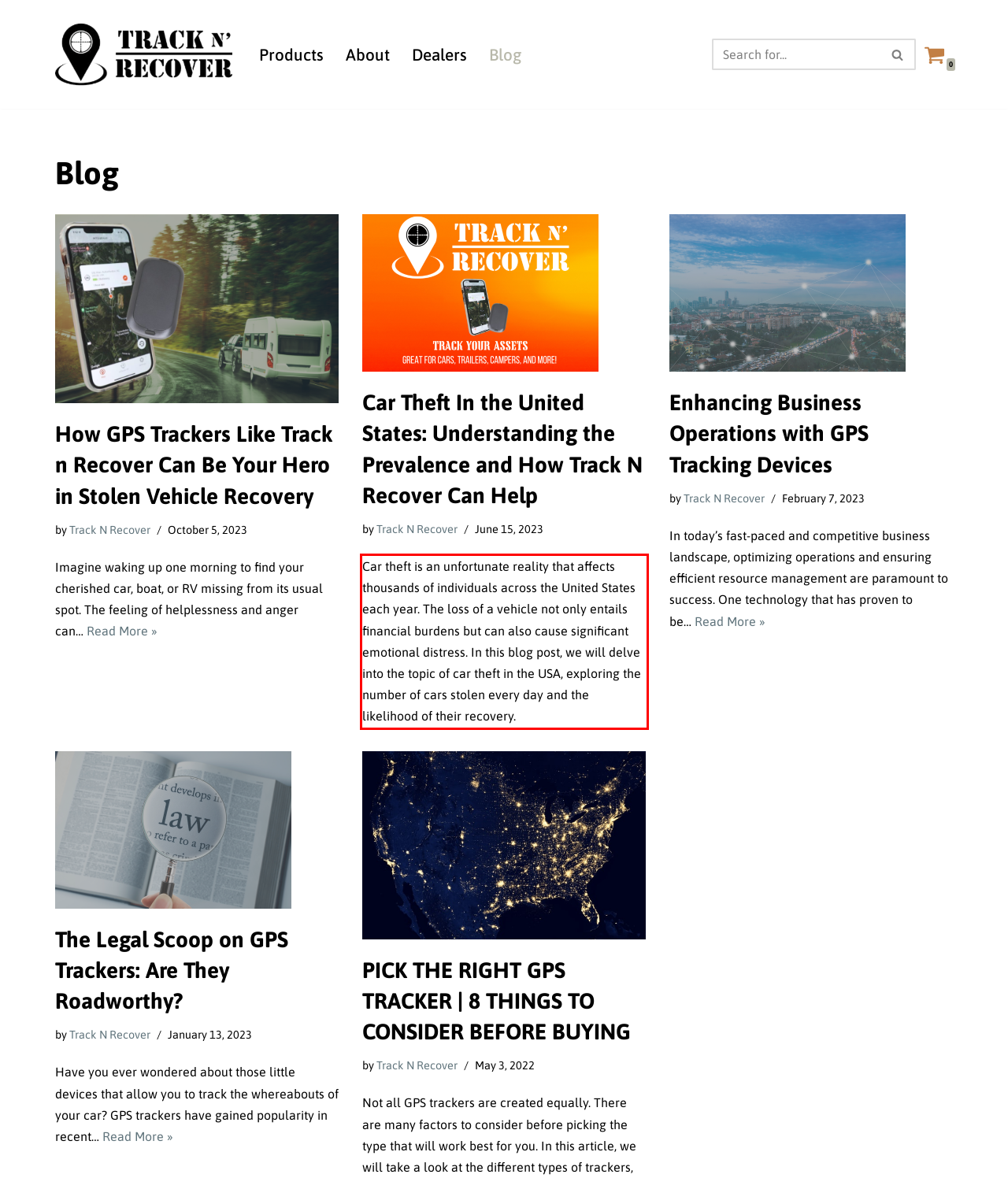Using the webpage screenshot, recognize and capture the text within the red bounding box.

Car theft is an unfortunate reality that affects thousands of individuals across the United States each year. The loss of a vehicle not only entails financial burdens but can also cause significant emotional distress. In this blog post, we will delve into the topic of car theft in the USA, exploring the number of cars stolen every day and the likelihood of their recovery.